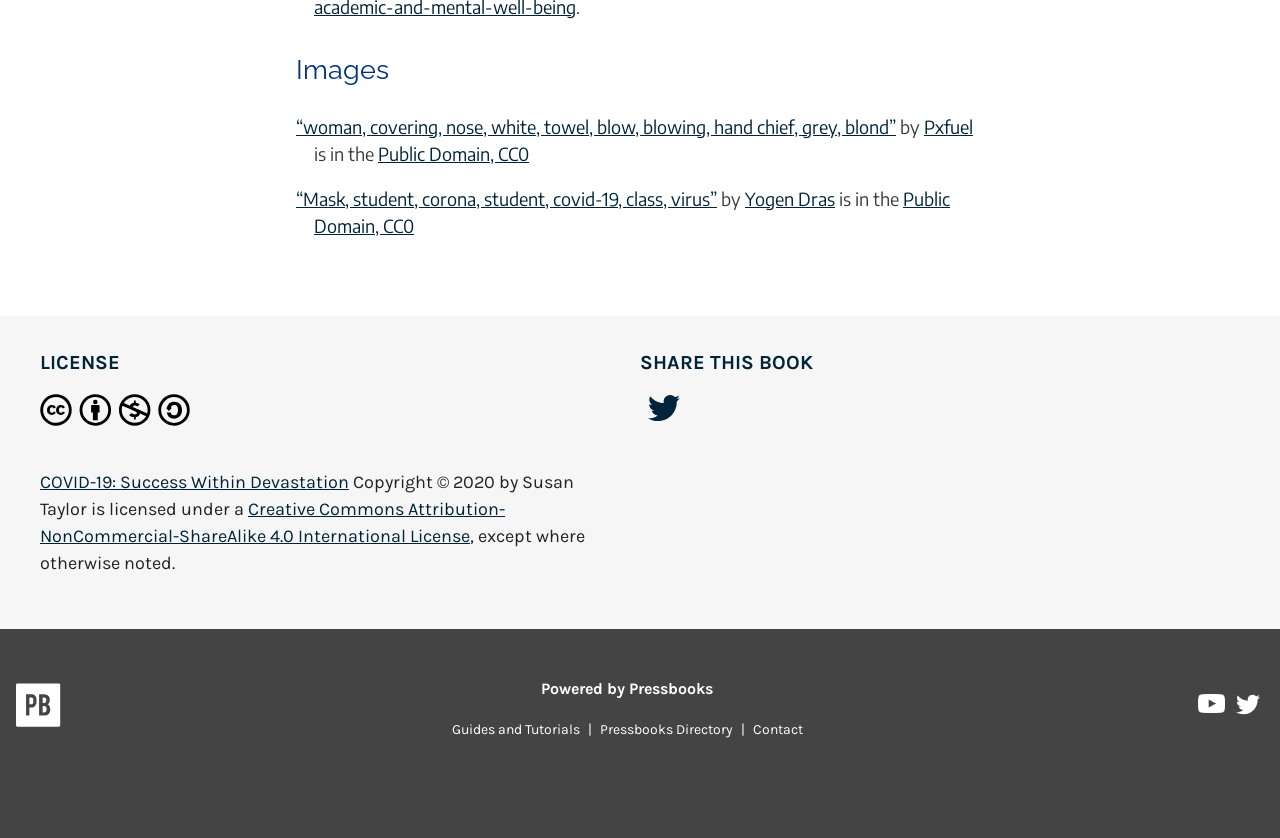Identify the bounding box coordinates of the region that needs to be clicked to carry out this instruction: "Go to the Pressbooks Directory". Provide these coordinates as four float numbers ranging from 0 to 1, i.e., [left, top, right, bottom].

[0.462, 0.86, 0.579, 0.881]